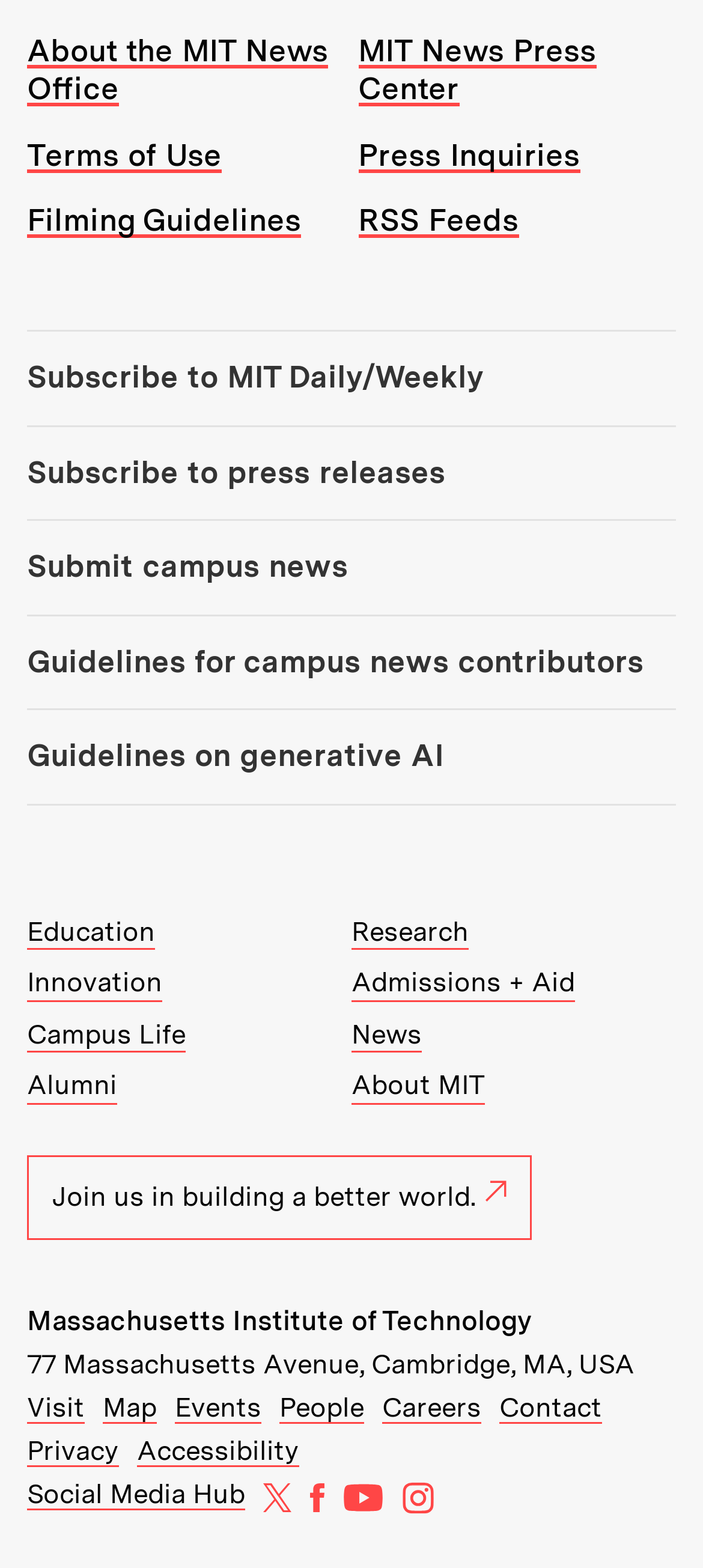Identify the bounding box coordinates for the UI element described as follows: Guidelines on generative AI. Use the format (top-left x, top-left y, bottom-right x, bottom-right y) and ensure all values are floating point numbers between 0 and 1.

[0.038, 0.453, 0.962, 0.514]